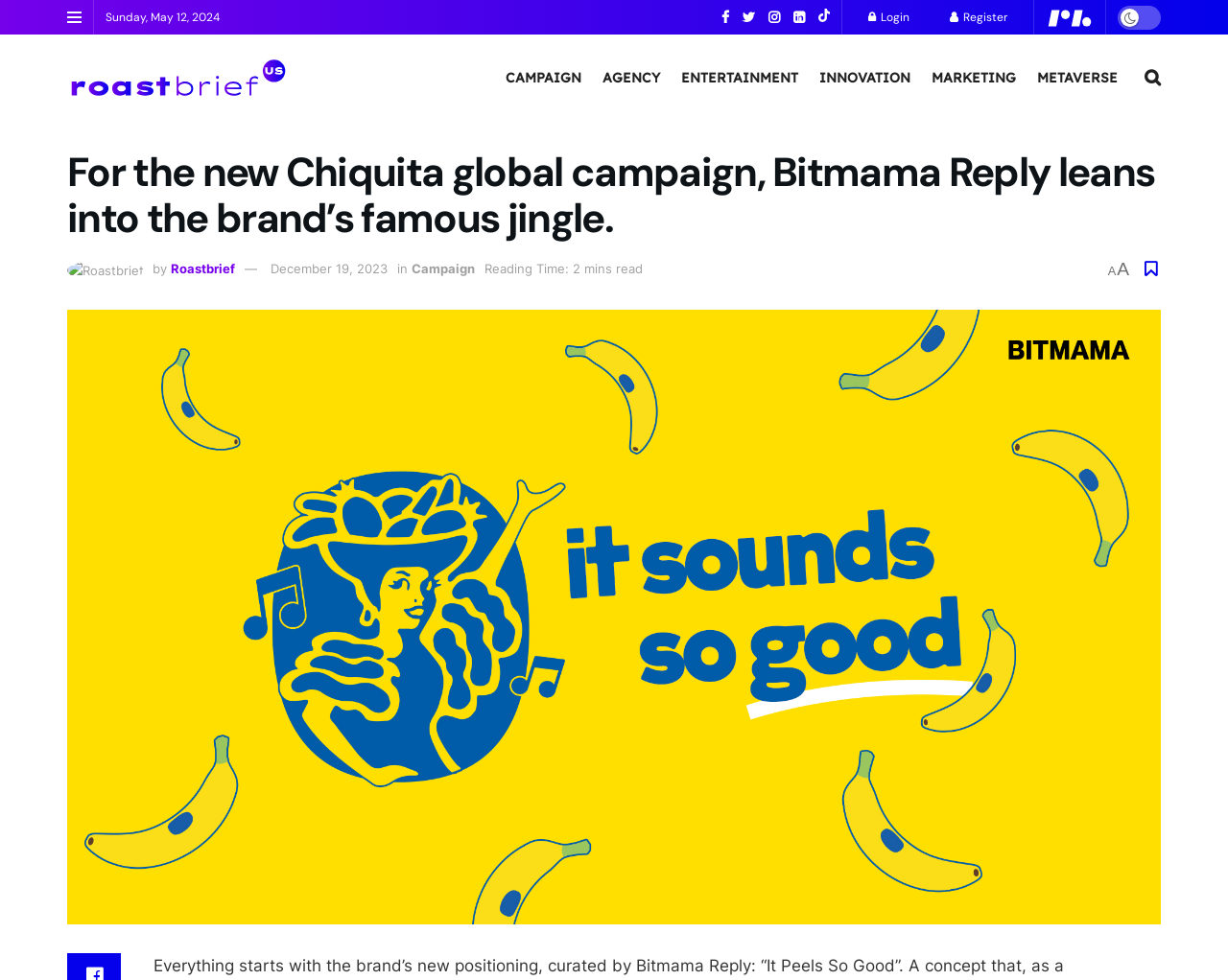Please identify the coordinates of the bounding box for the clickable region that will accomplish this instruction: "Read the article dated 'December 19, 2023'".

[0.22, 0.267, 0.316, 0.282]